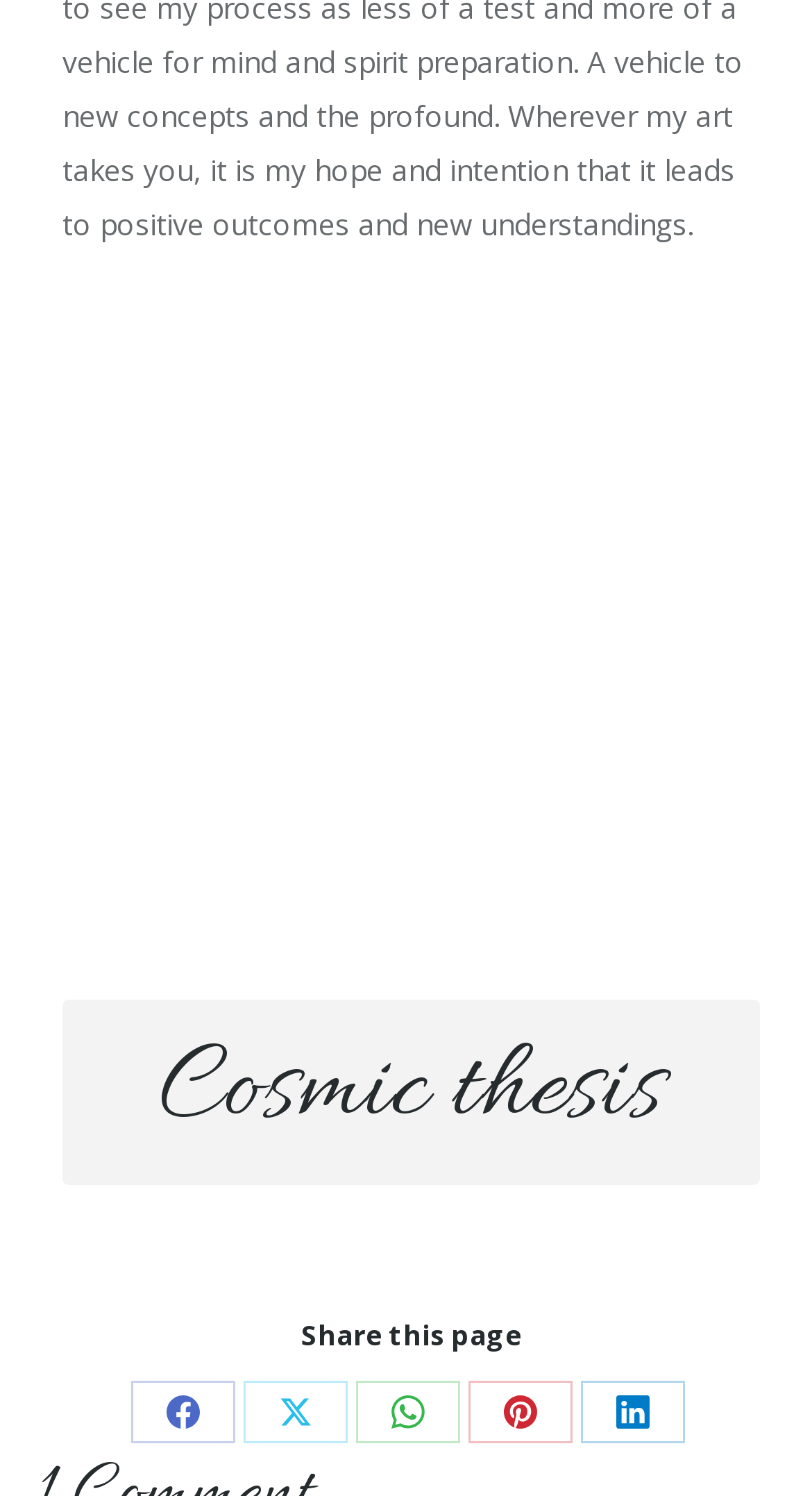What is the position of the image in the figure element?
Using the information presented in the image, please offer a detailed response to the question.

I analyzed the bounding box coordinates of the 'image' element within the 'figure' element, and found that its coordinates are [0.077, 0.217, 0.936, 0.62]. This suggests that the image is centered within the figure element.